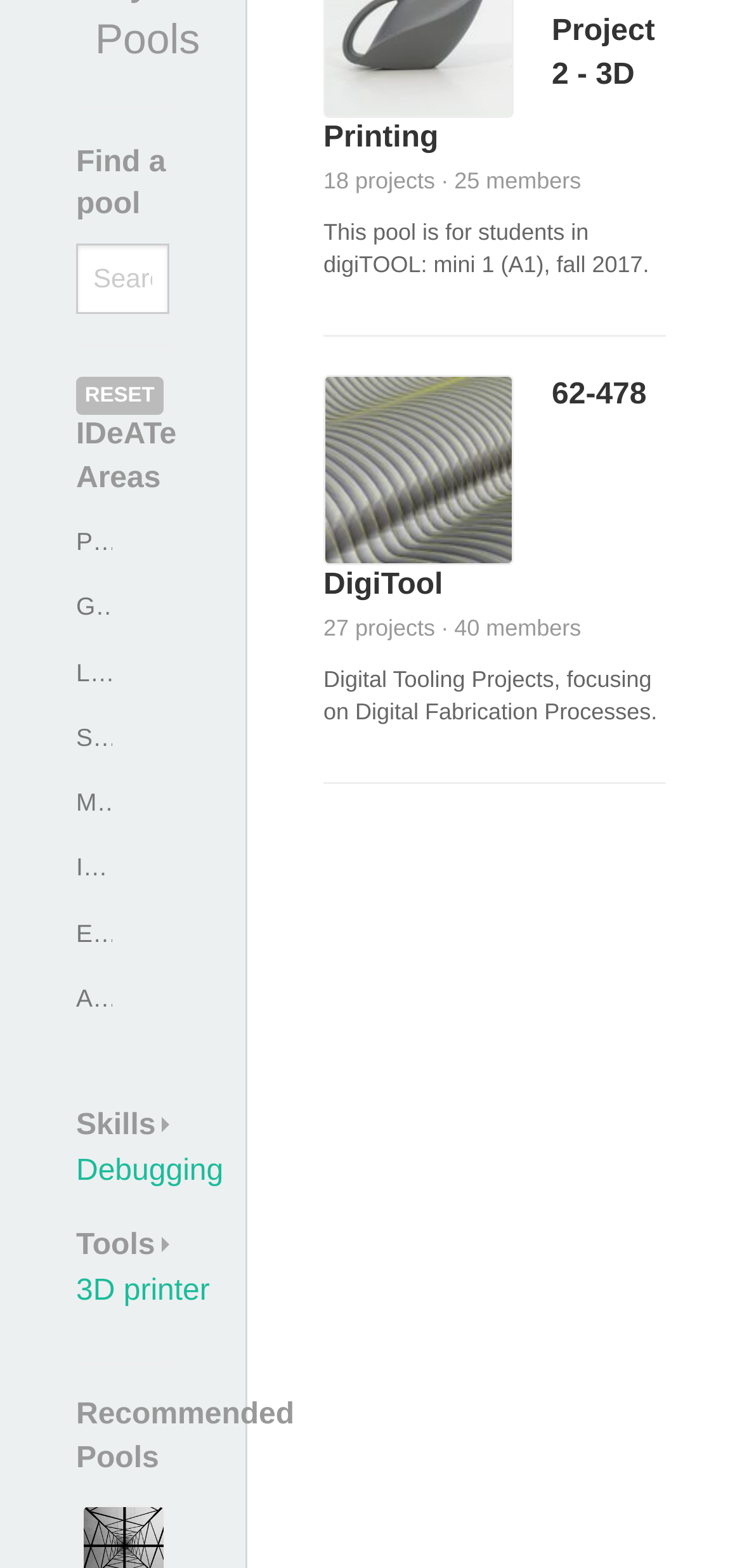Provide the bounding box coordinates in the format (top-left x, top-left y, bottom-right x, bottom-right y). All values are floating point numbers between 0 and 1. Determine the bounding box coordinate of the UI element described as: Intelligent Environments

[0.103, 0.544, 0.457, 0.562]